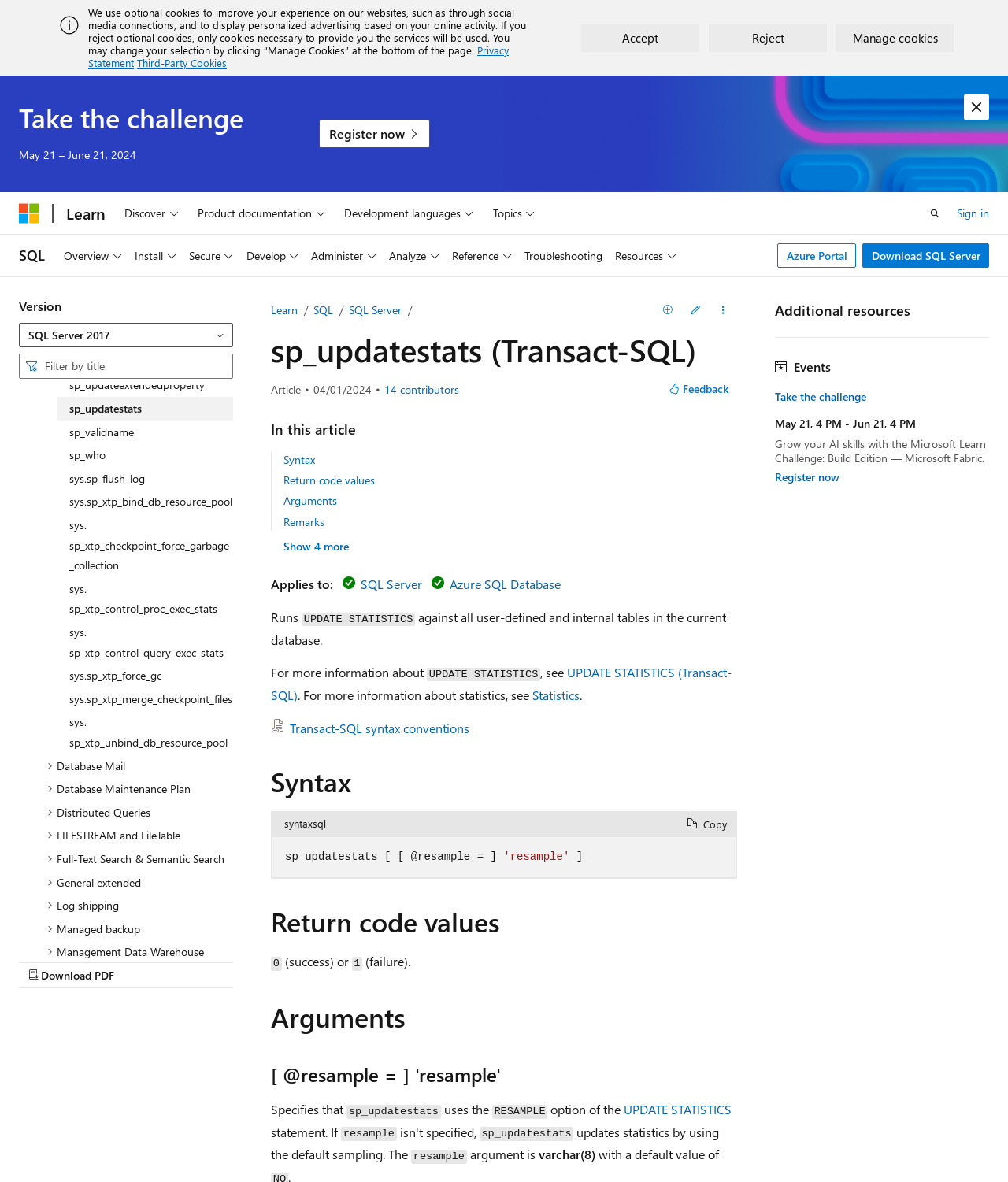What is the function of the 'Search' box?
Deliver a detailed and extensive answer to the question.

The 'Search' box is located near the top of the page, and it allows users to search for specific content on the website. It is a combobox that provides autocomplete suggestions as the user types.